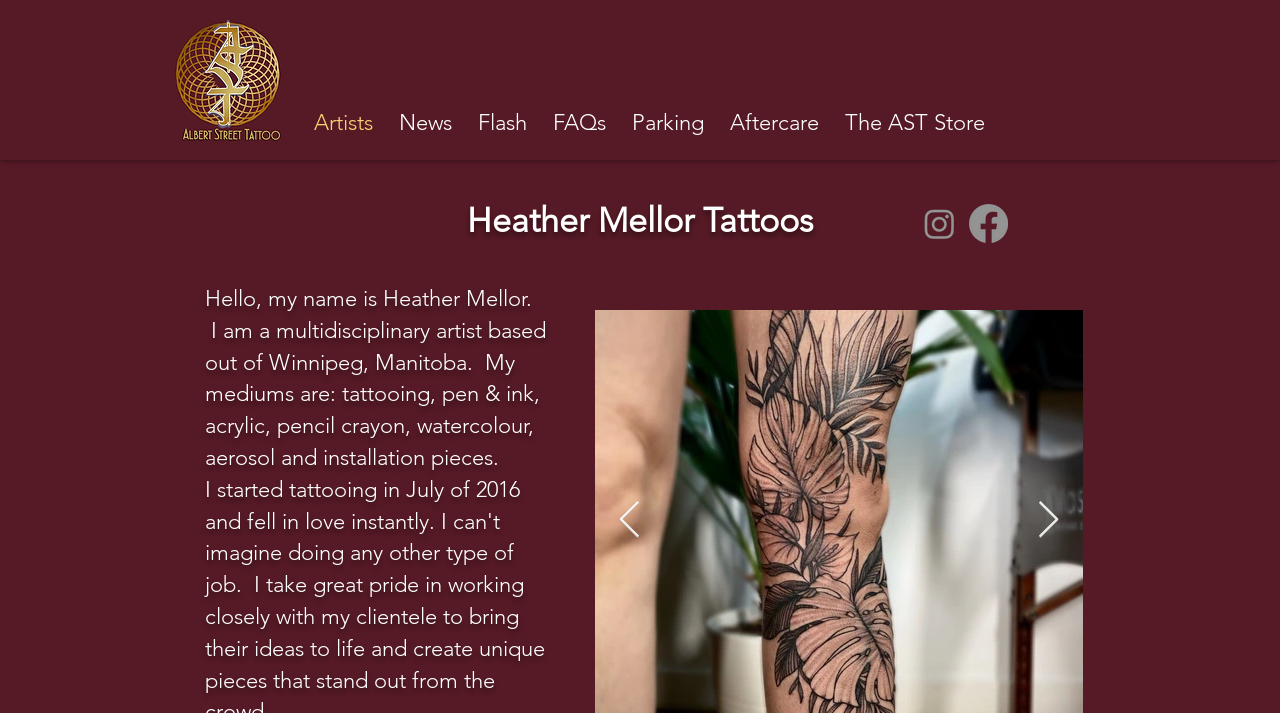Can you find the bounding box coordinates for the element to click on to achieve the instruction: "Go to the Artists page"?

[0.235, 0.119, 0.302, 0.224]